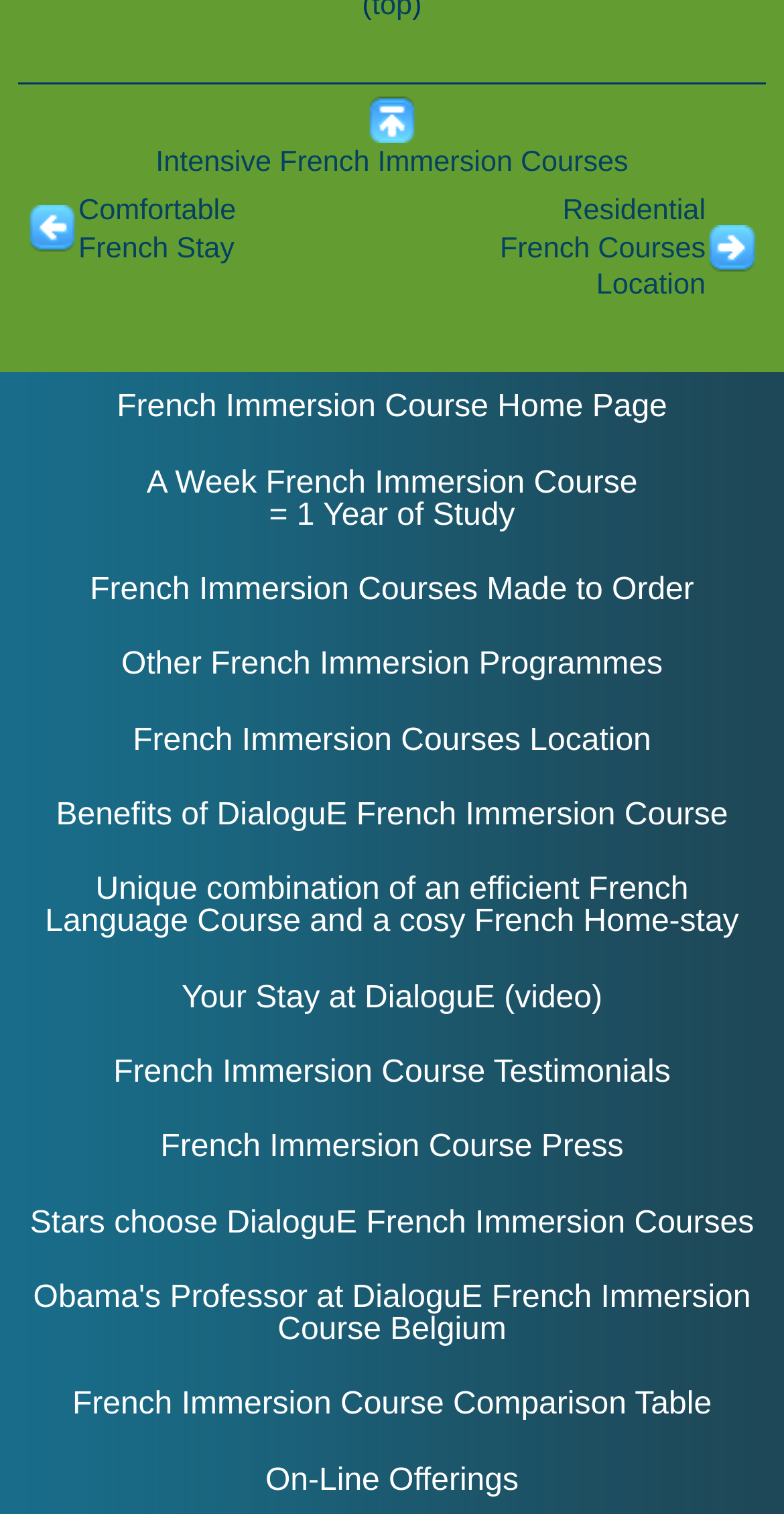Could you highlight the region that needs to be clicked to execute the instruction: "Read French Immersion Course Testimonials"?

[0.145, 0.697, 0.855, 0.72]